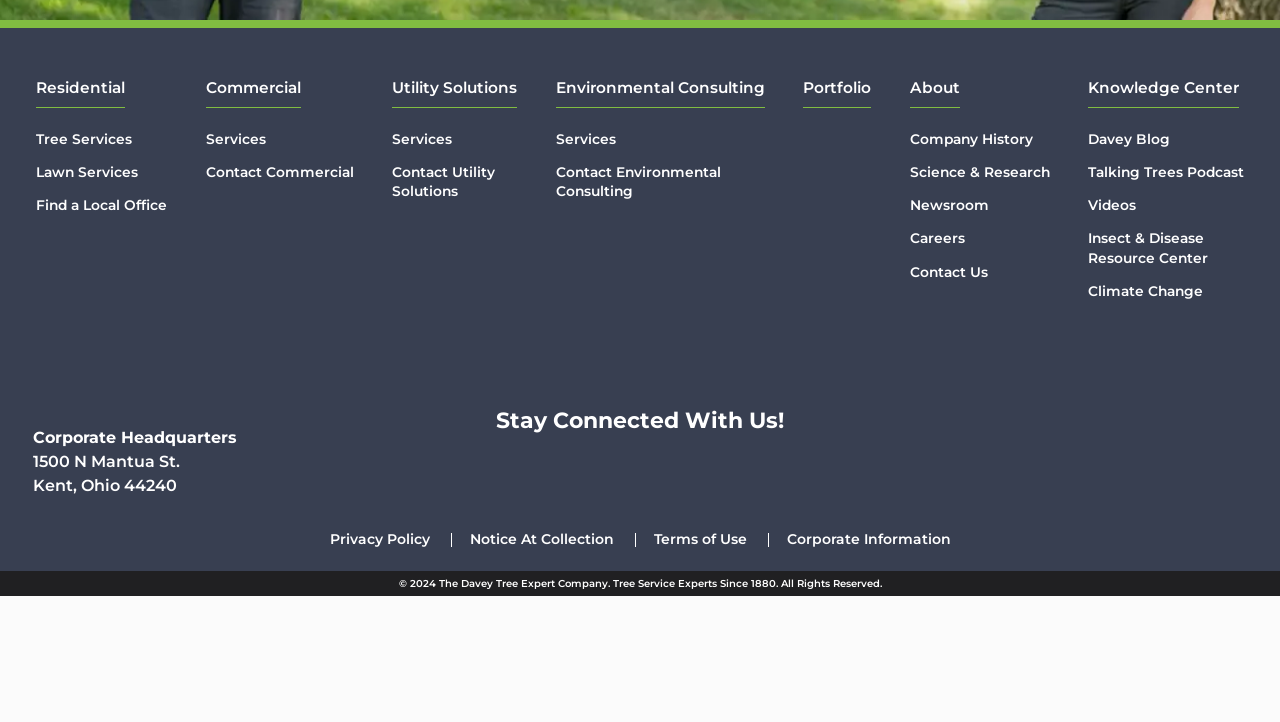Given the element description "Insect & Disease Resource Center" in the screenshot, predict the bounding box coordinates of that UI element.

[0.85, 0.482, 0.944, 0.555]